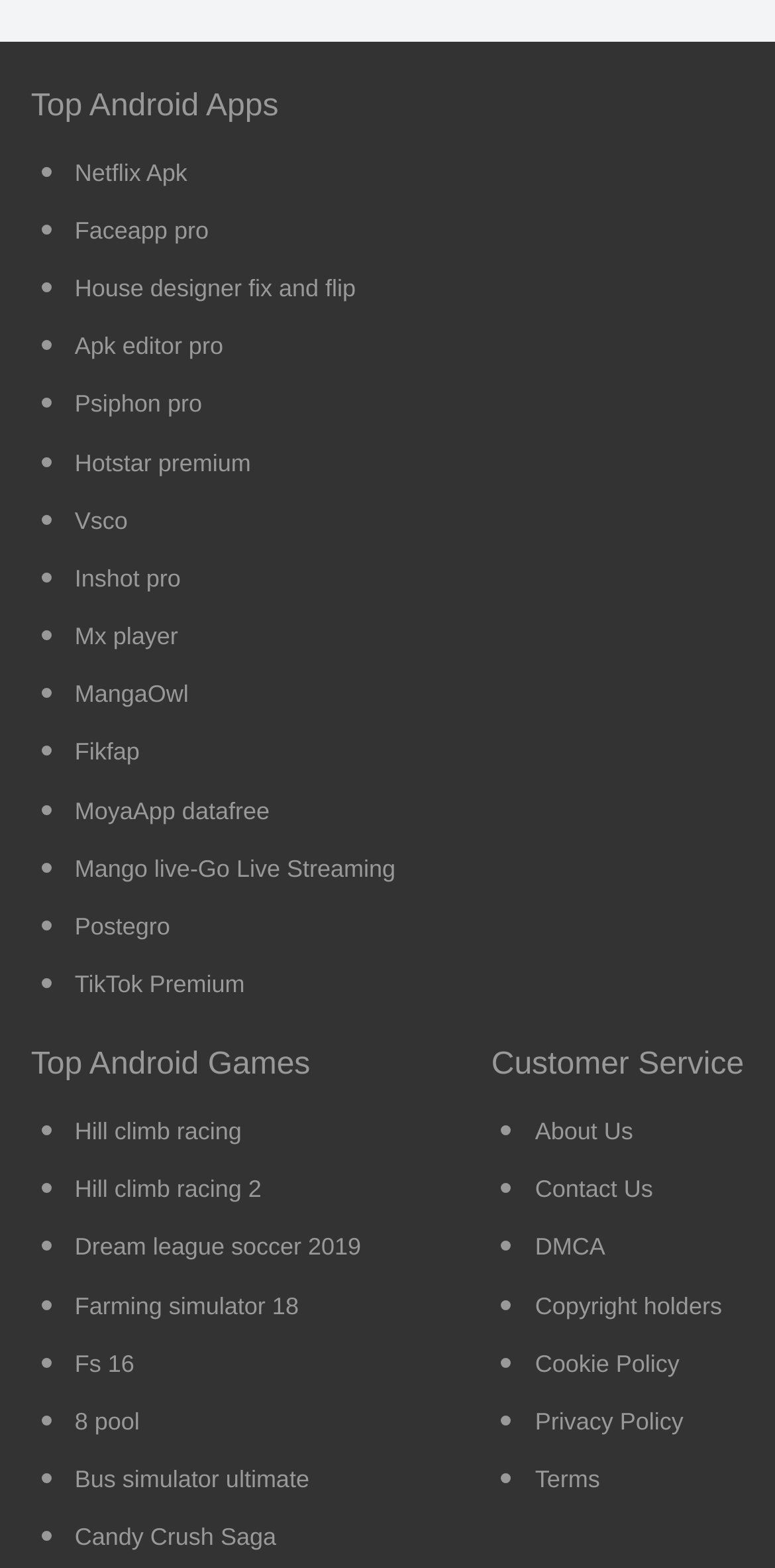Please reply with a single word or brief phrase to the question: 
What is the main category of apps listed?

Android Apps